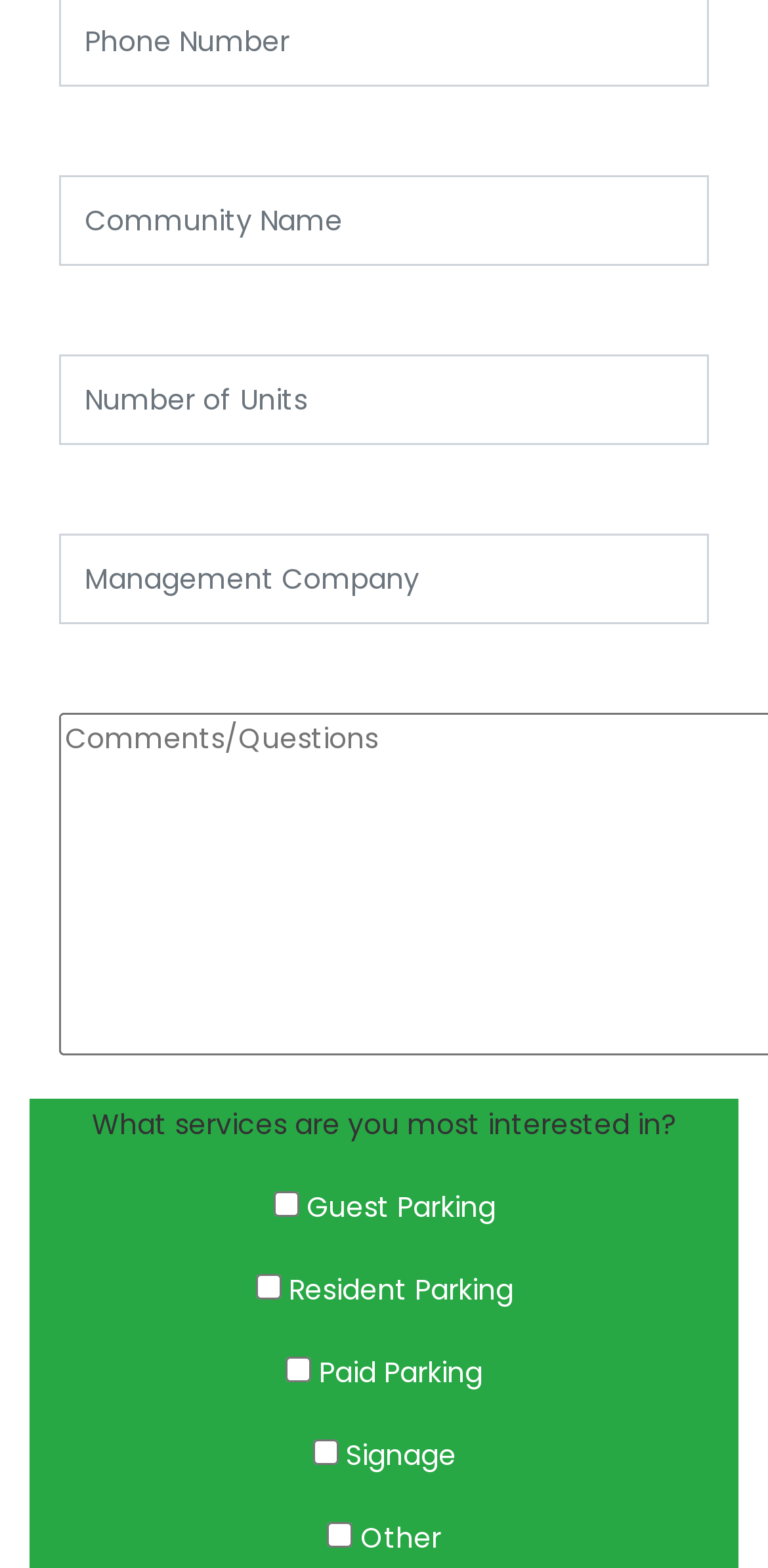Identify the bounding box coordinates of the region that needs to be clicked to carry out this instruction: "Write comments or questions". Provide these coordinates as four float numbers ranging from 0 to 1, i.e., [left, top, right, bottom].

[0.077, 0.418, 0.923, 0.443]